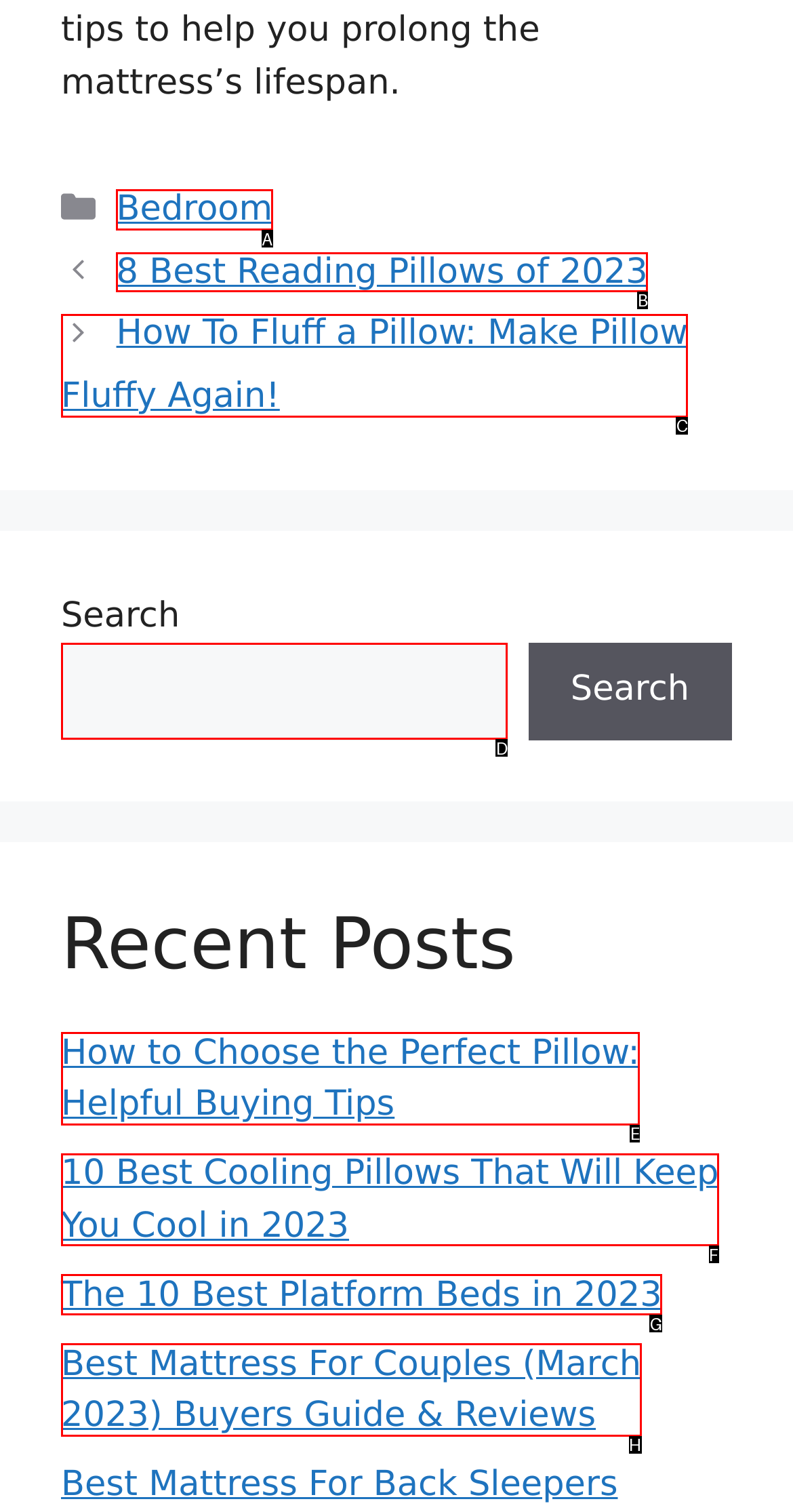Tell me which one HTML element I should click to complete the following instruction: View recent post '8 Best Reading Pillows of 2023'
Answer with the option's letter from the given choices directly.

B